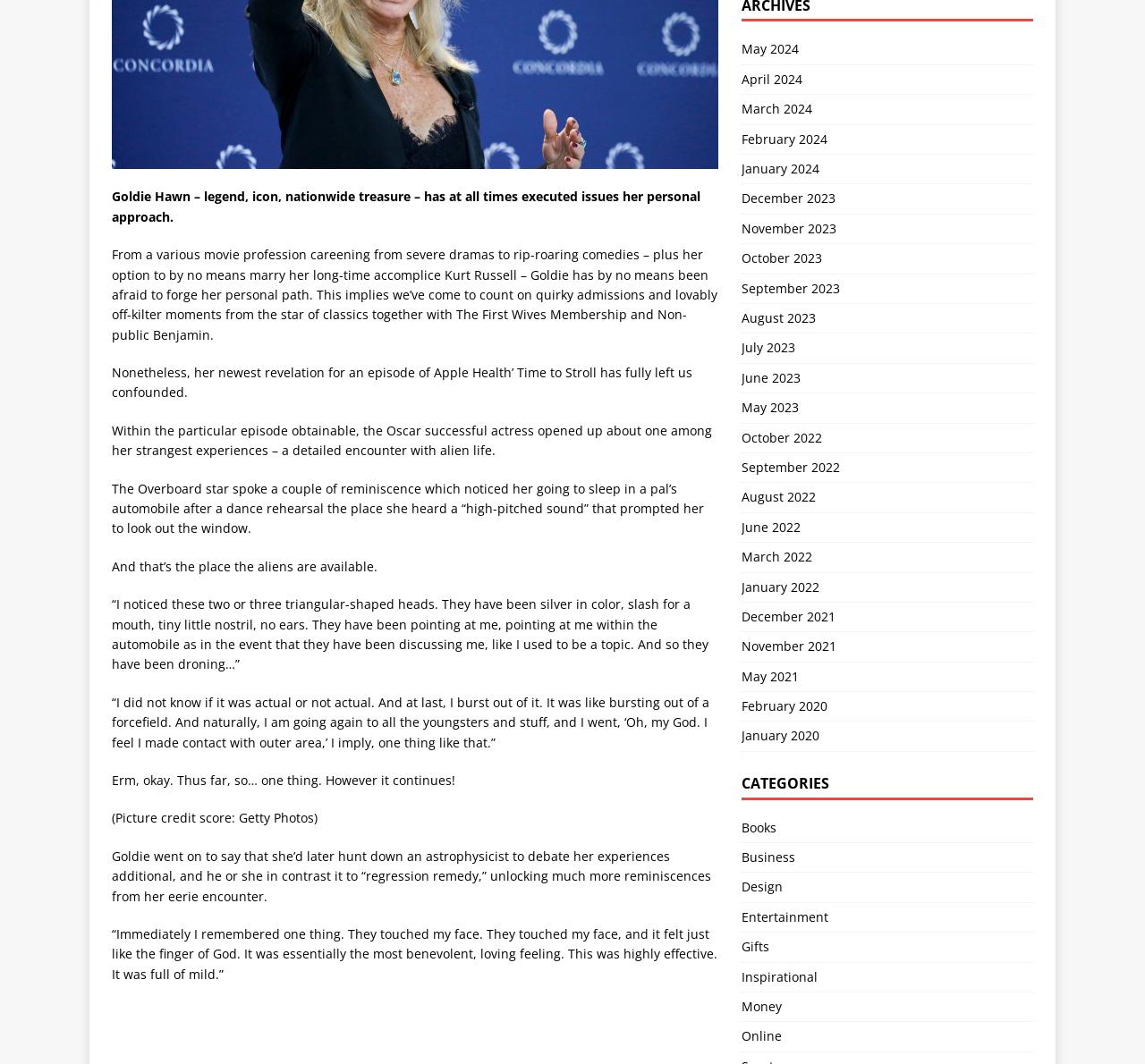Highlight the bounding box of the UI element that corresponds to this description: "Gifts".

[0.647, 0.877, 0.902, 0.904]